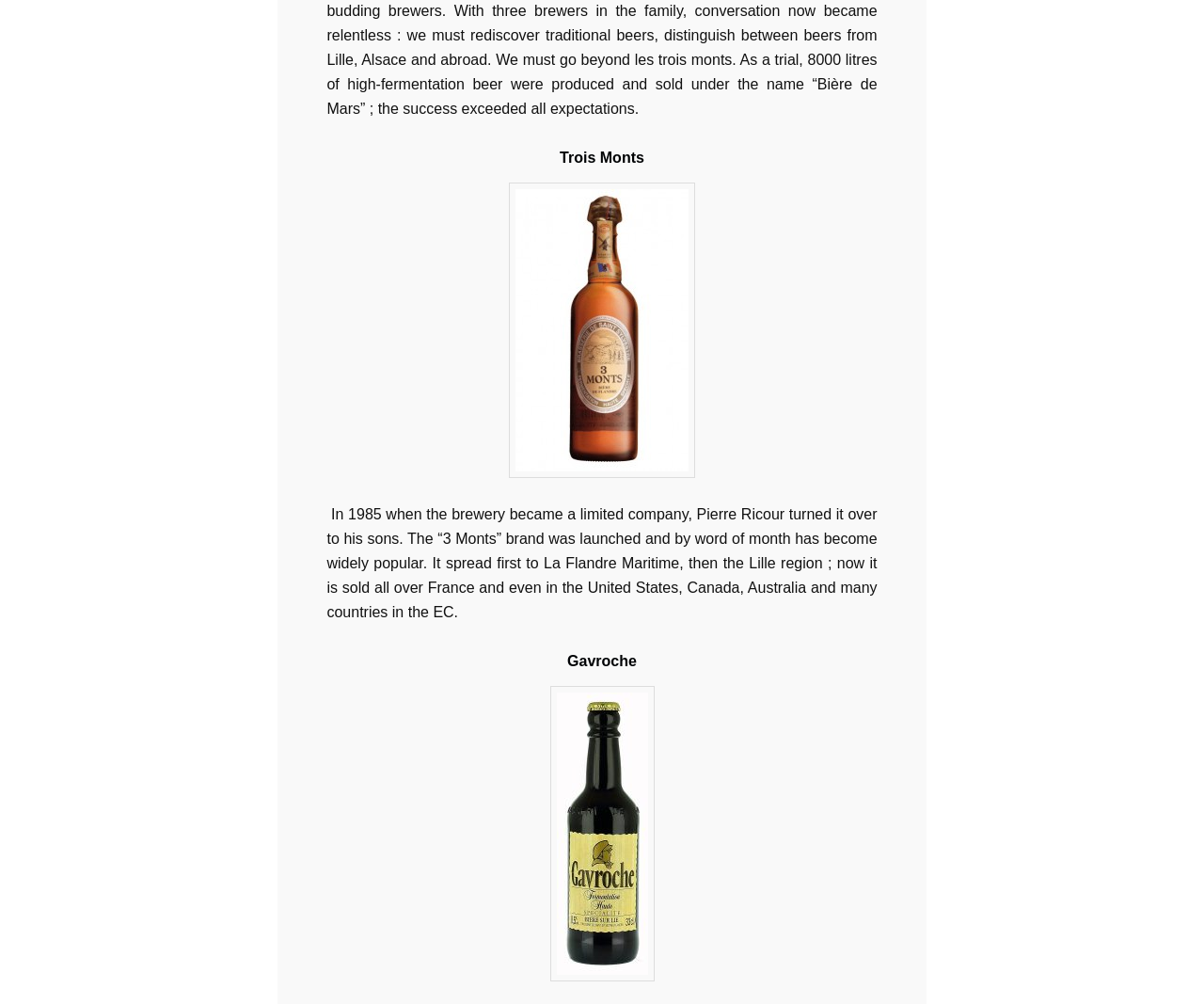Give a one-word or short phrase answer to this question: 
What is the region where the '3 Monts' brand was first popular?

La Flandre Maritime